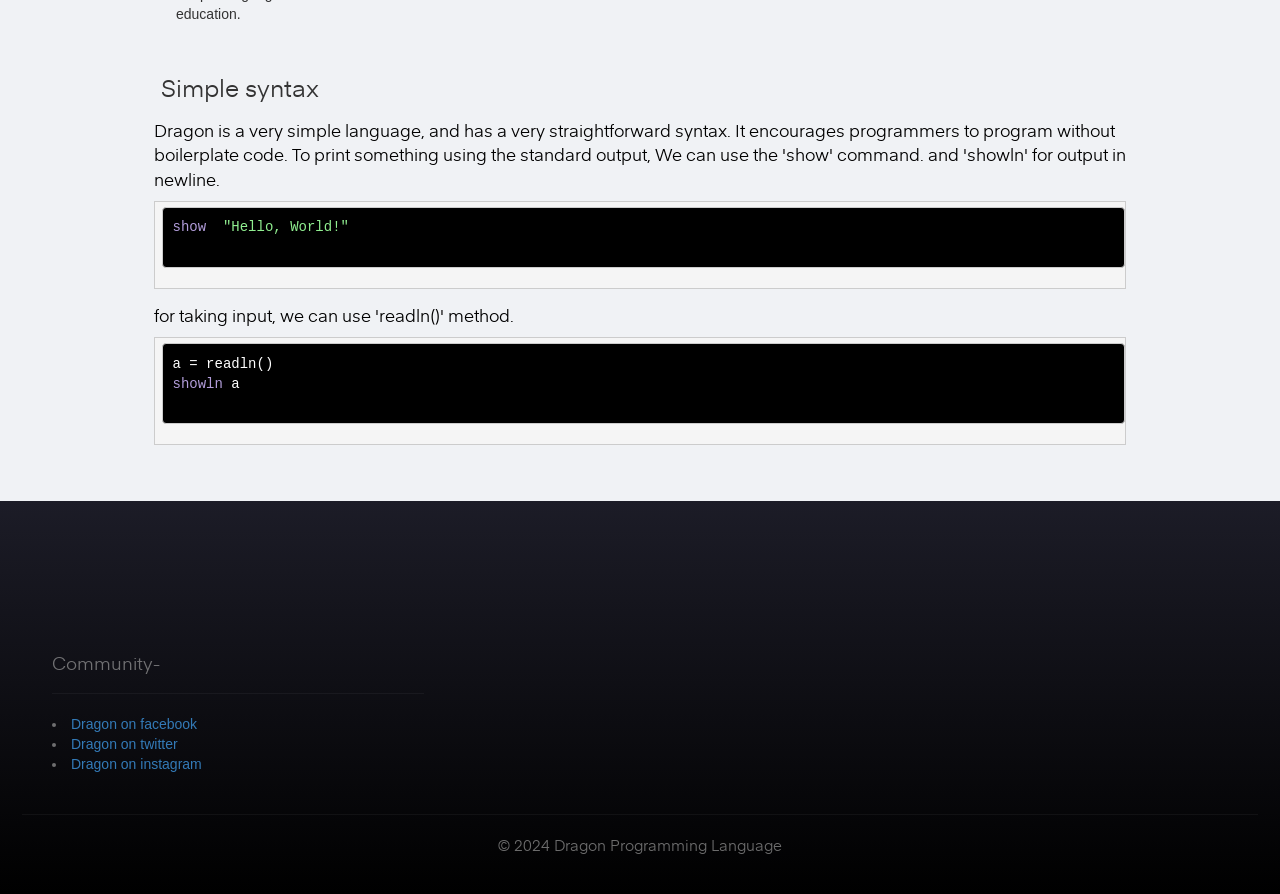What is the name of the programming language?
Answer the question with as much detail as possible.

The name of the programming language can be found in the footer section of the webpage, where it is written 'Dragon programming language'.